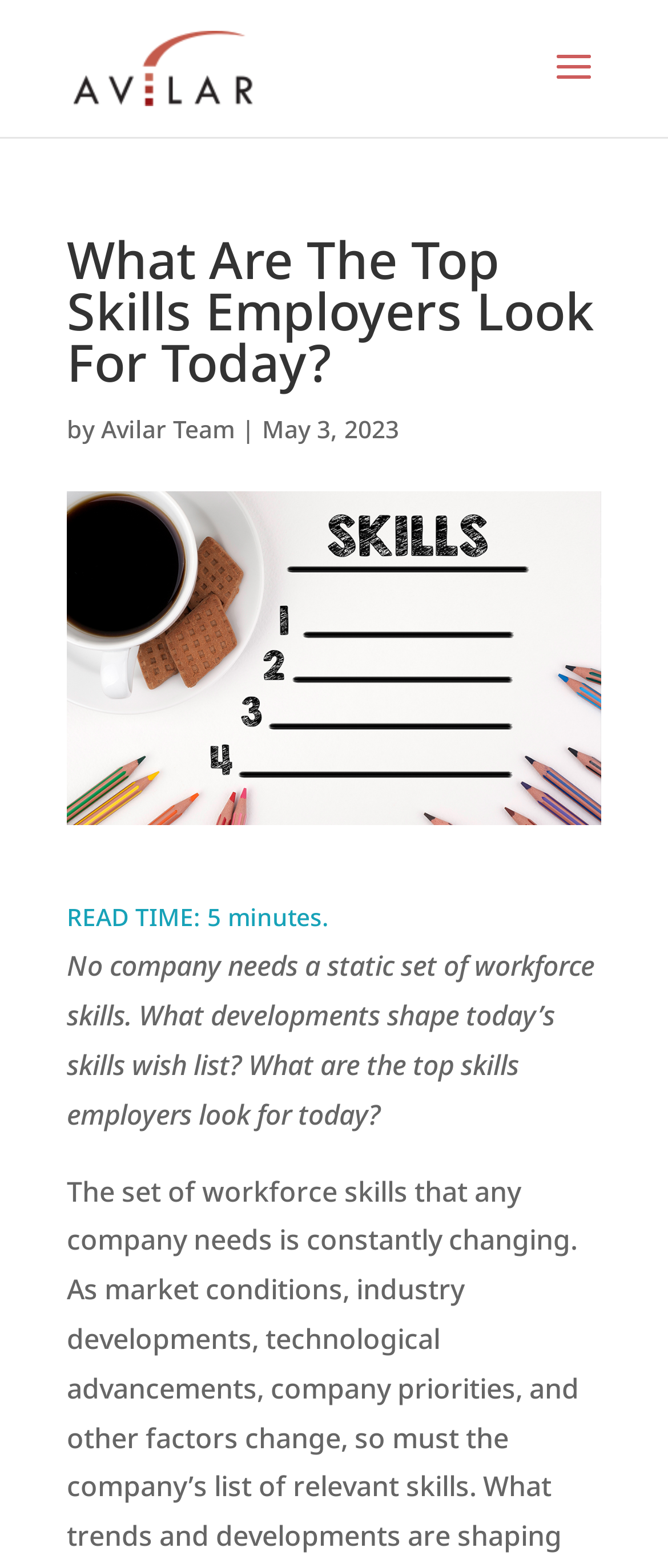How long does it take to read the article?
Based on the image, answer the question with a single word or brief phrase.

5 minutes